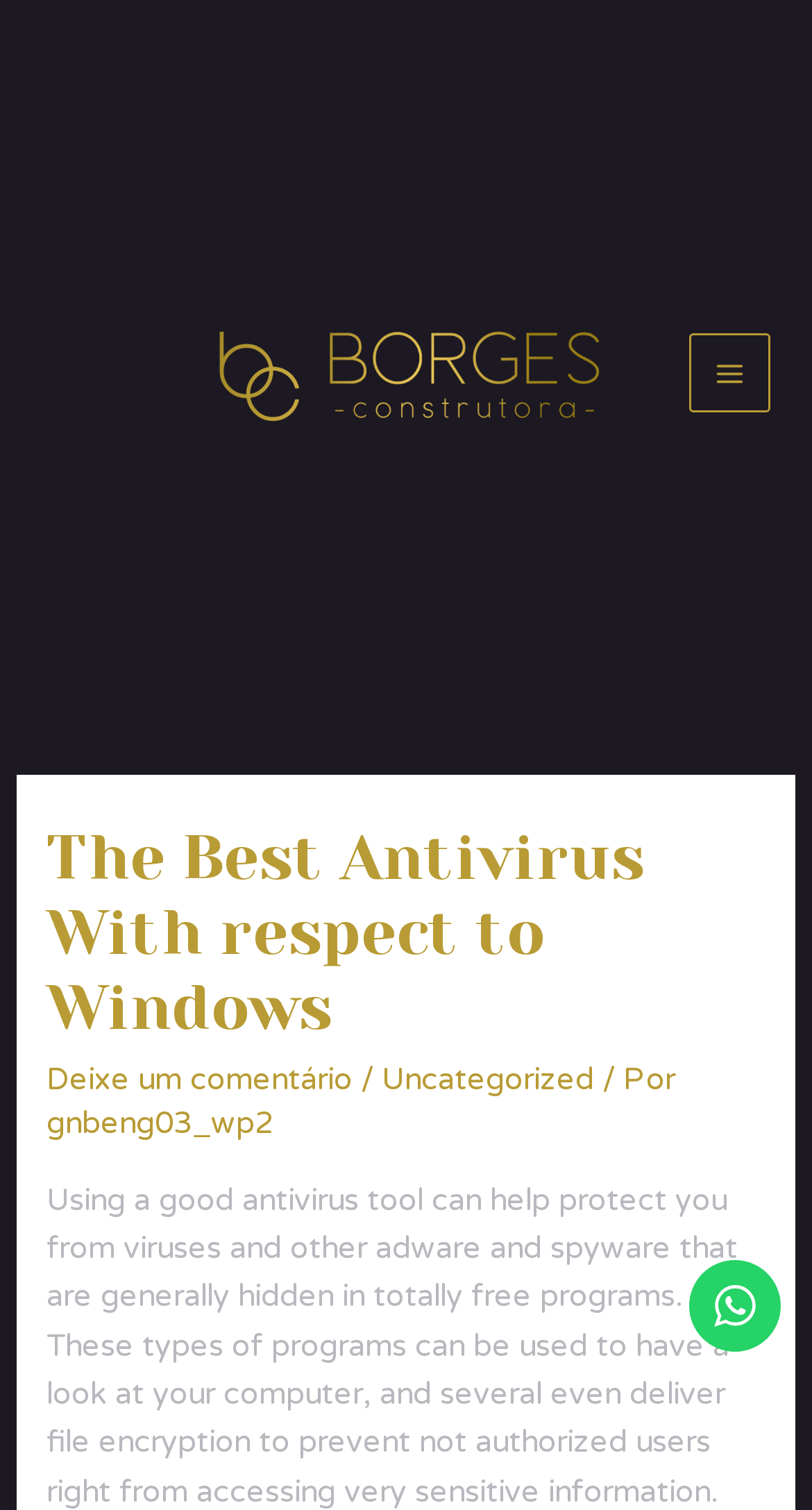What is the topic of the article?
Please provide a single word or phrase based on the screenshot.

Antivirus for Windows